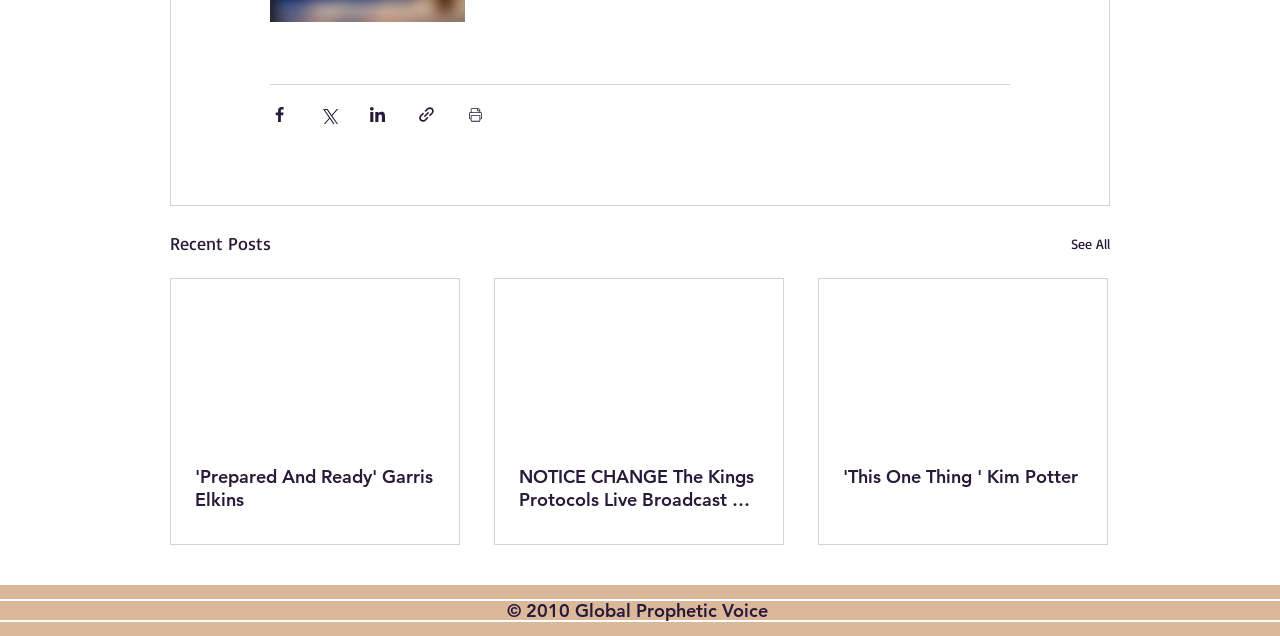Identify the bounding box coordinates for the element you need to click to achieve the following task: "Share via Facebook". Provide the bounding box coordinates as four float numbers between 0 and 1, in the form [left, top, right, bottom].

[0.211, 0.165, 0.226, 0.195]